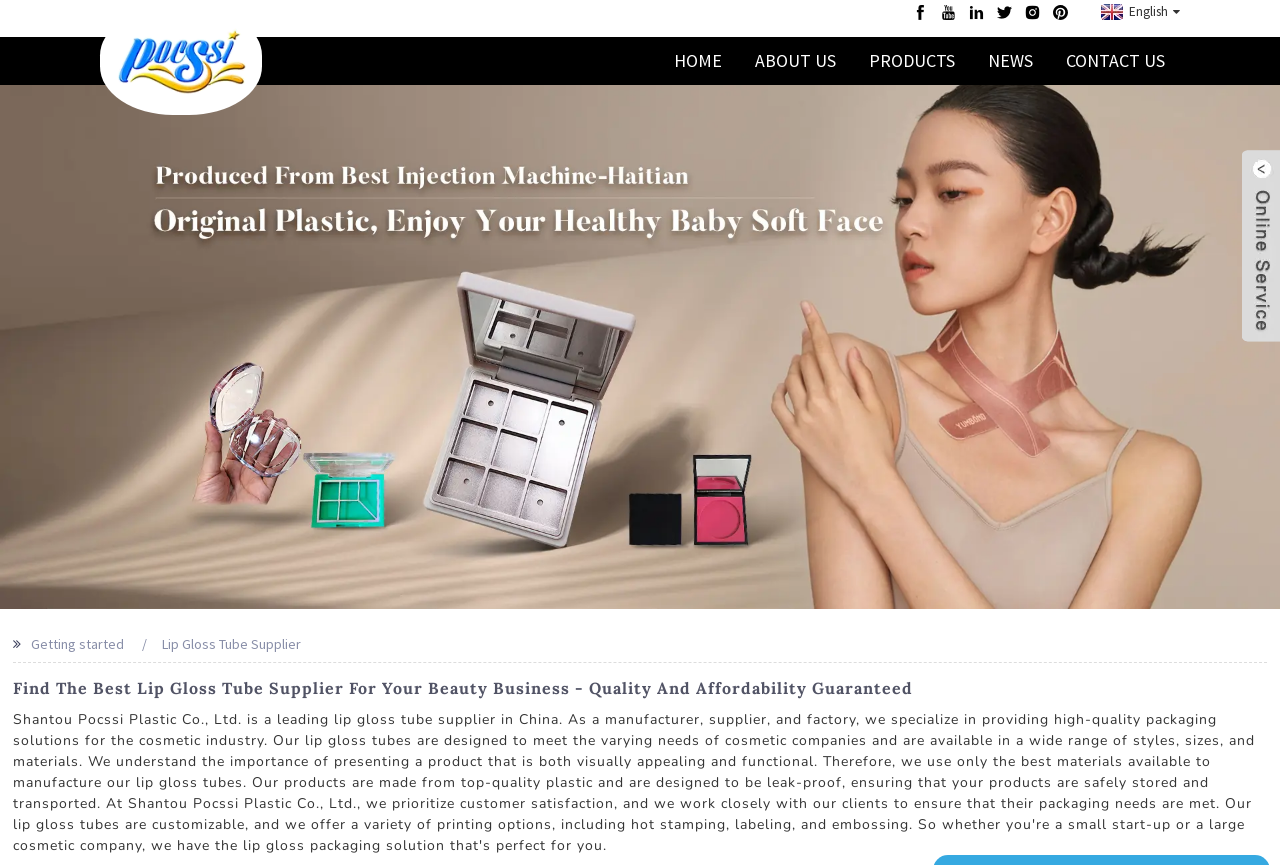How many navigation links are present?
Answer the question with detailed information derived from the image.

There are 5 navigation links present on the webpage, which are HOME, ABOUT US, PRODUCTS, NEWS, and CONTACT US. These links are located at the top center of the webpage, each with a corresponding link element.